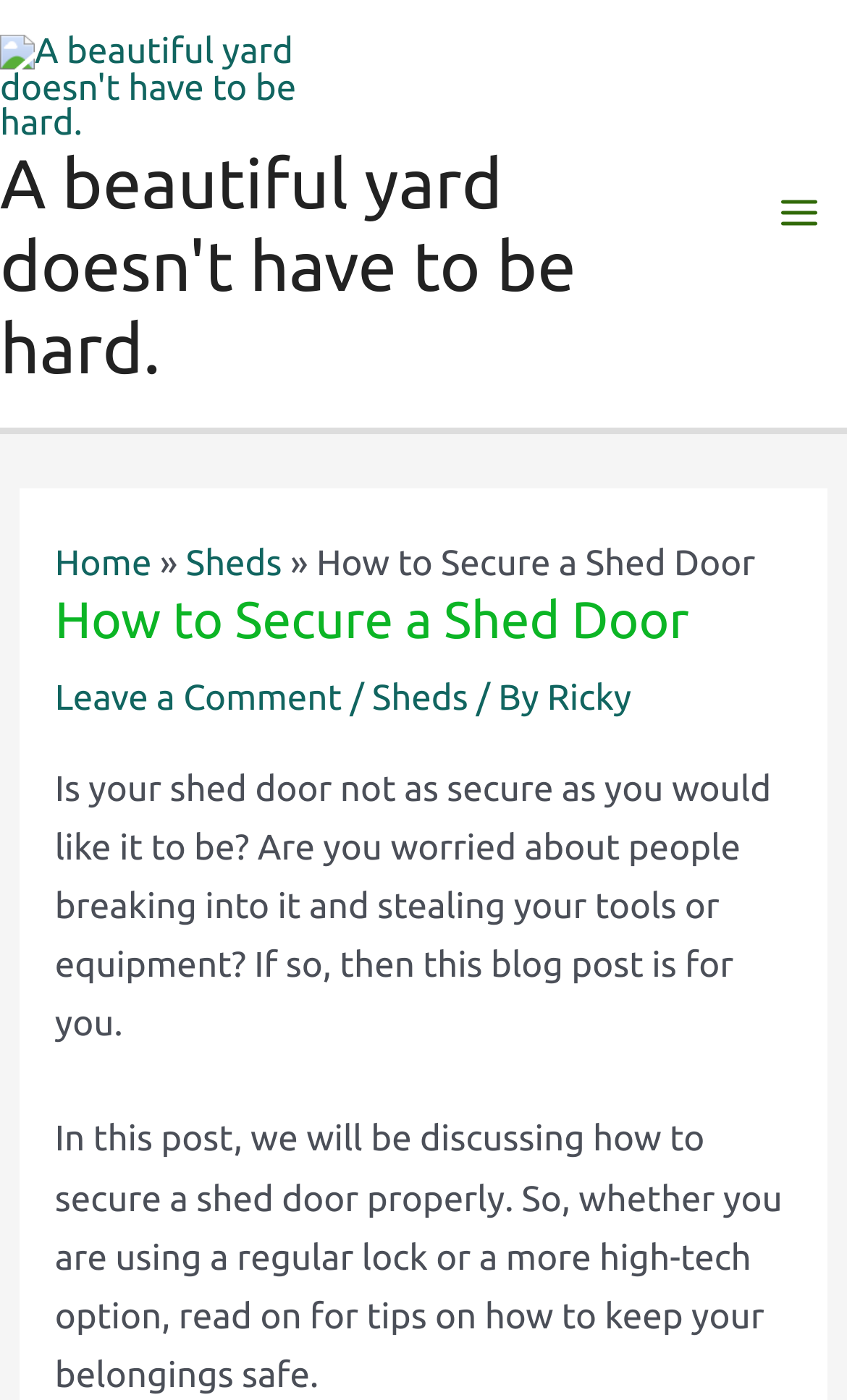Show the bounding box coordinates for the HTML element described as: "Main Menu".

[0.886, 0.118, 1.0, 0.187]